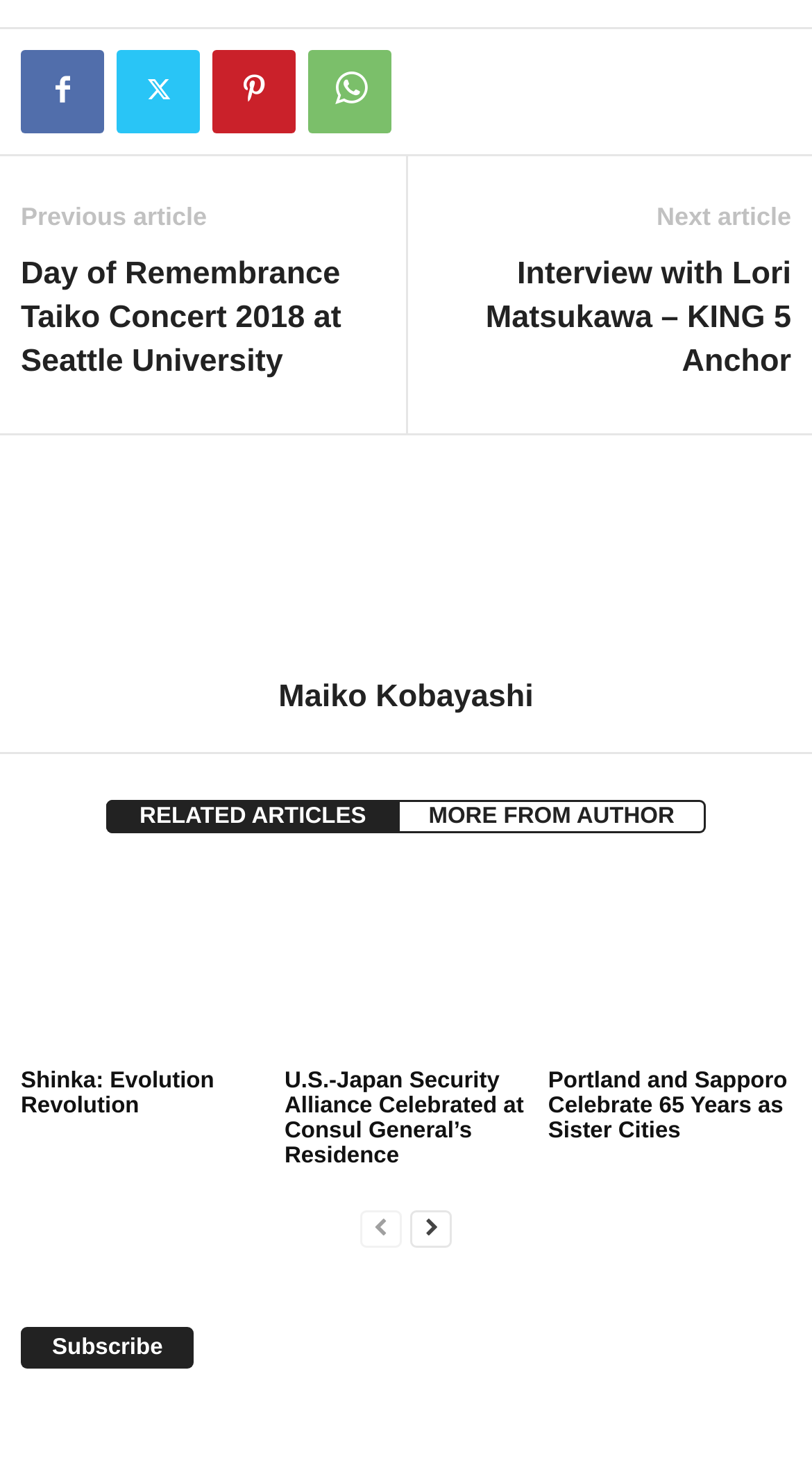Locate the bounding box coordinates of the element that should be clicked to execute the following instruction: "Read about Day of Remembrance Taiko Concert 2018 at Seattle University".

[0.026, 0.17, 0.474, 0.259]